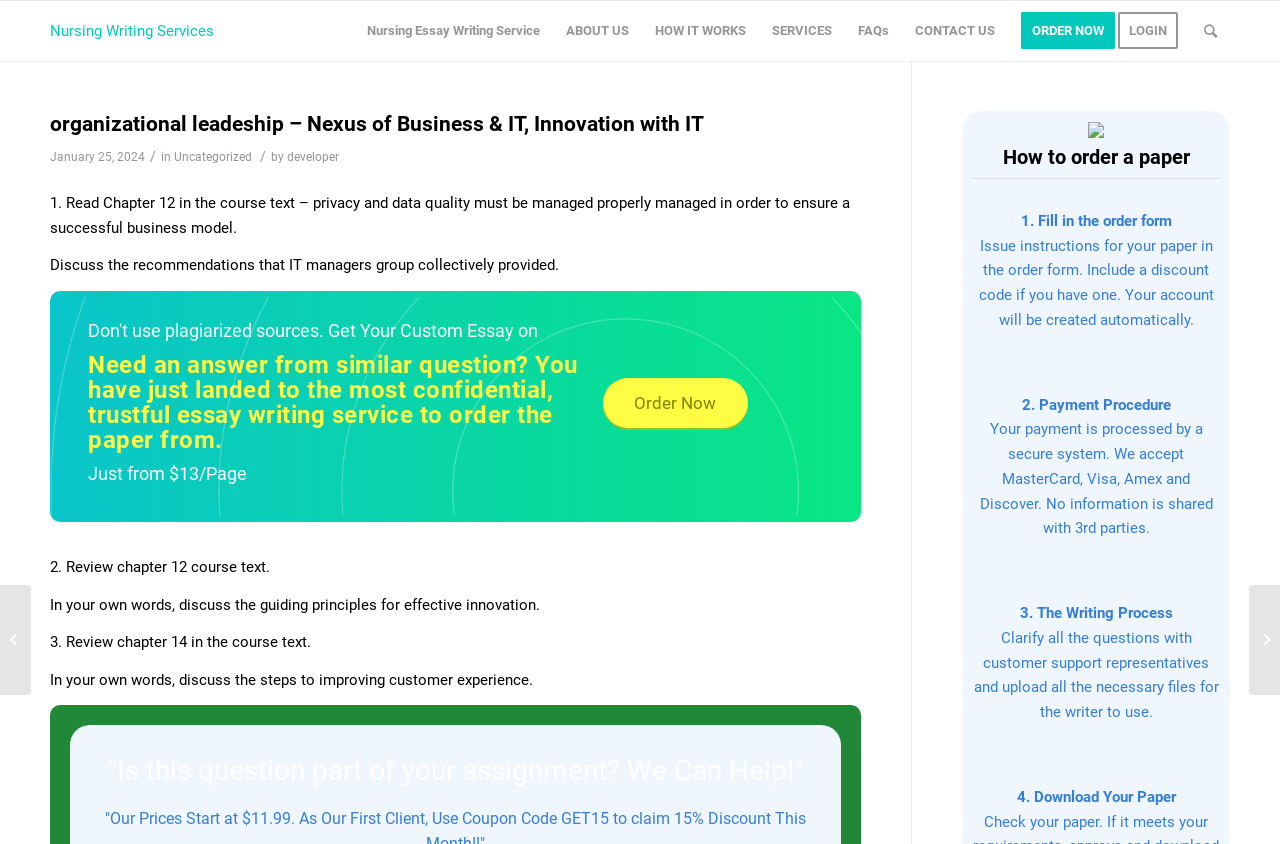For the element described, predict the bounding box coordinates as (top-left x, top-left y, bottom-right x, bottom-right y). All values should be between 0 and 1. Element description: Nursing Essay Writing Service

[0.277, 0.001, 0.432, 0.072]